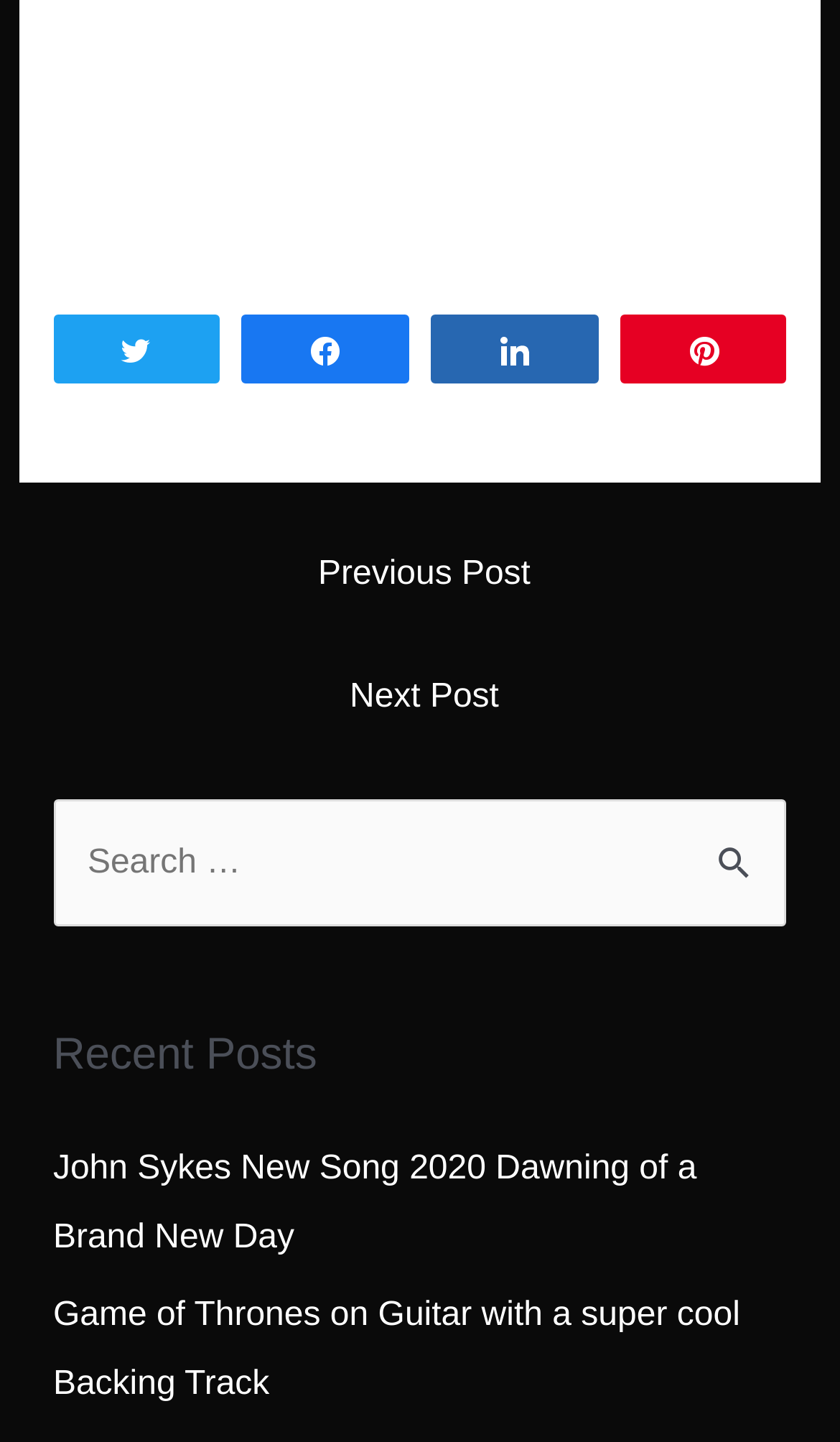Identify the bounding box coordinates necessary to click and complete the given instruction: "Tweet".

[0.066, 0.22, 0.26, 0.265]